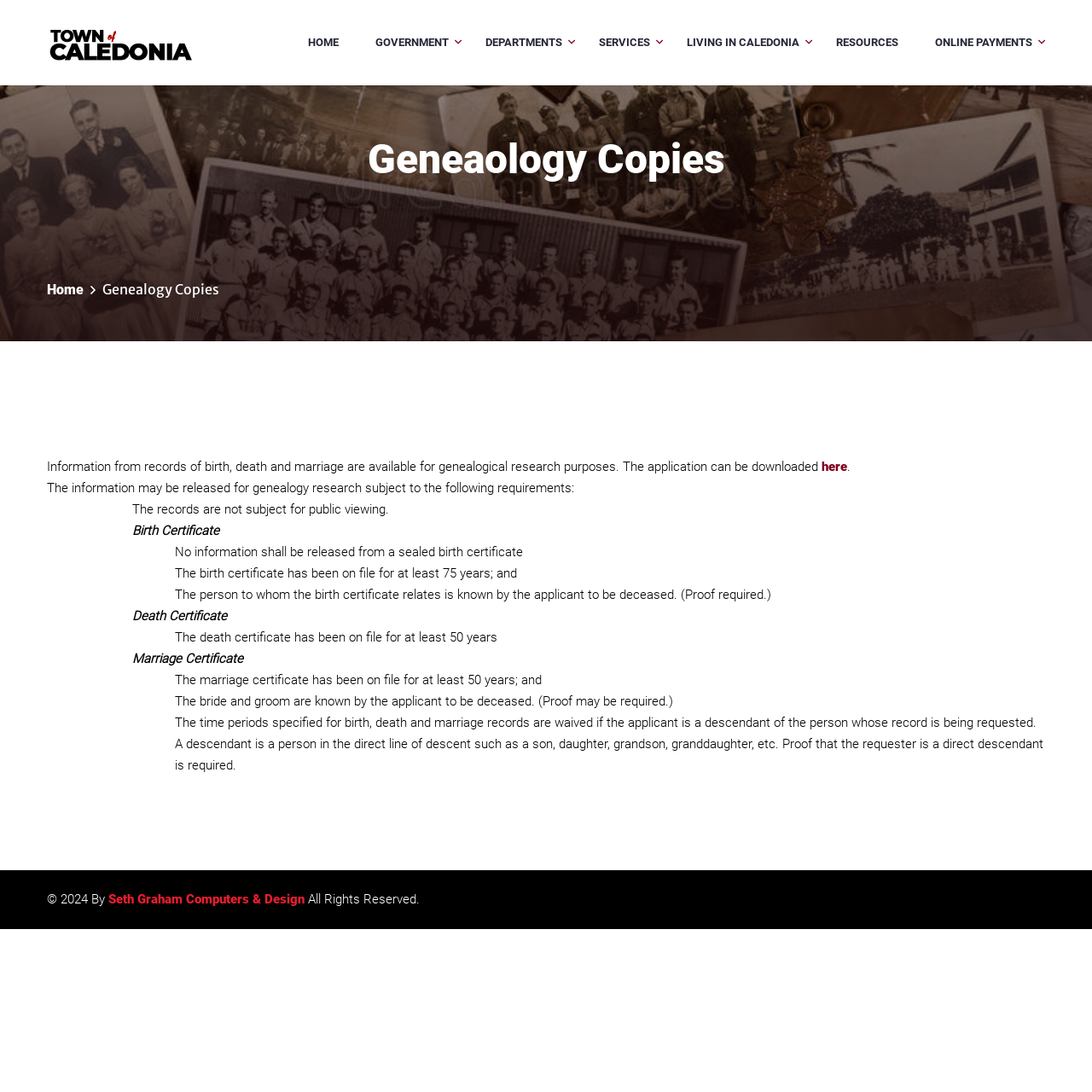Given the element description title="Town of Caledonia", specify the bounding box coordinates of the corresponding UI element in the format (top-left x, top-left y, bottom-right x, bottom-right y). All values must be between 0 and 1.

[0.043, 0.032, 0.176, 0.044]